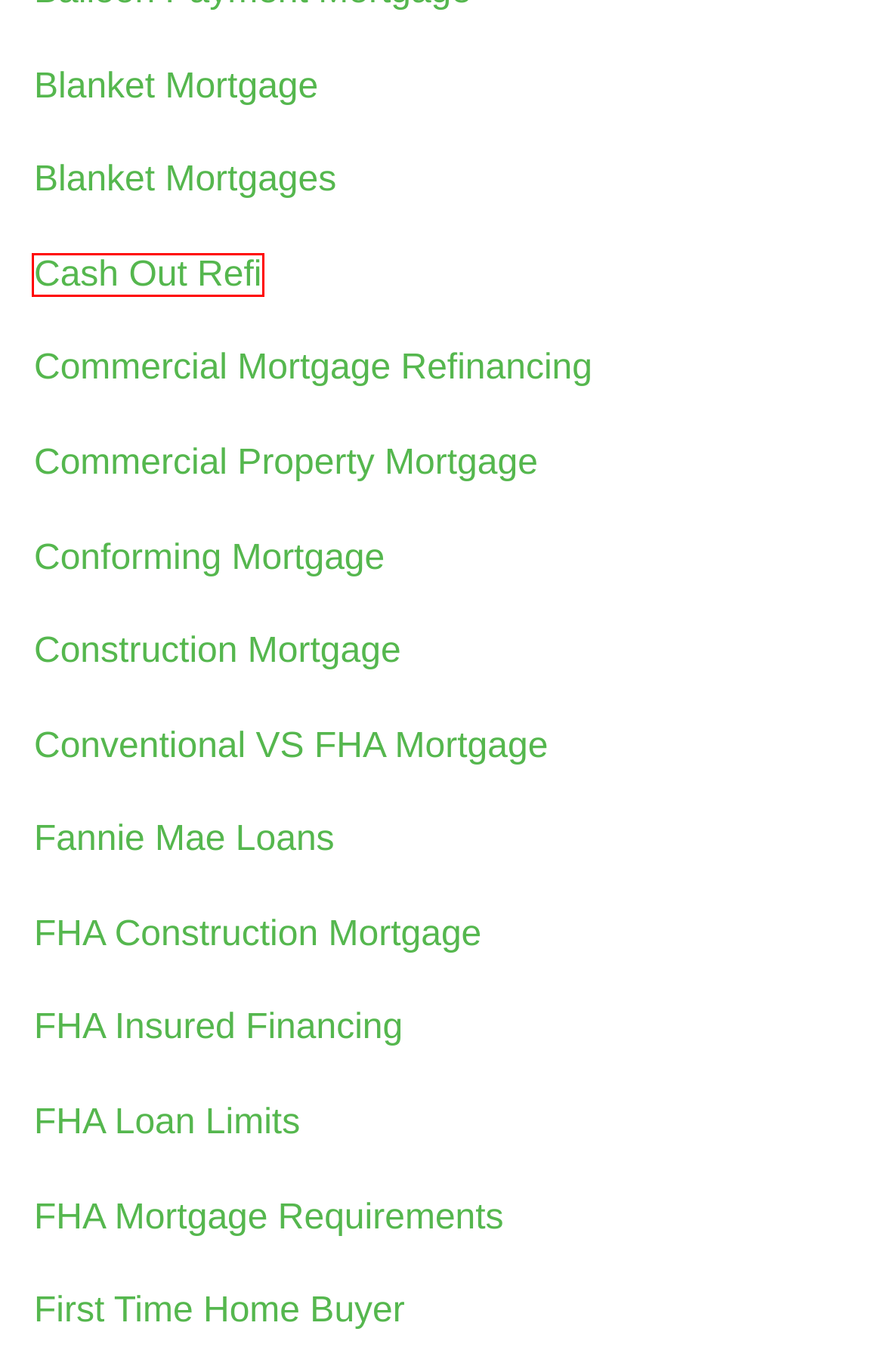Observe the screenshot of a webpage with a red bounding box highlighting an element. Choose the webpage description that accurately reflects the new page after the element within the bounding box is clicked. Here are the candidates:
A. Loan For Qualifying Fha - Wesleychapelmoves
B. Refinance Cash Vs Refinance Out - Wesleychapelmoves
C. Loan conforming - Wesleychapelmoves
D. Interest Commercial Rate Real Estate - Wesleychapelmoves
E. Loan Payment Down Conventional On - Wesleychapelmoves
F. I Get Fha A Can Loan Where - Wesleychapelmoves
G. Tx Laredo Loans Action - Wesleychapelmoves
H. Renovation To A How Get Loan - Wesleychapelmoves

B